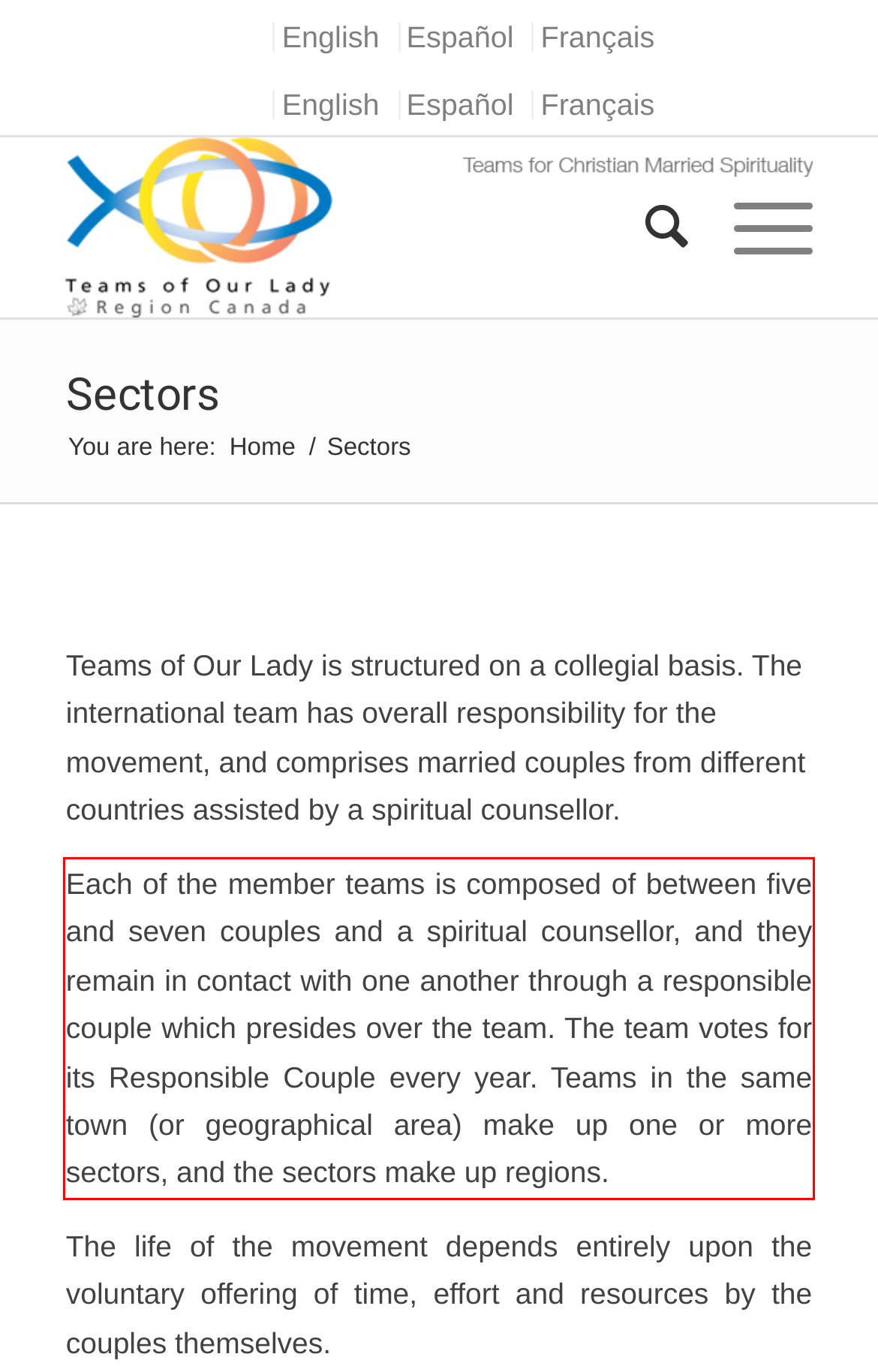Analyze the screenshot of a webpage where a red rectangle is bounding a UI element. Extract and generate the text content within this red bounding box.

Each of the member teams is composed of between five and seven couples and a spiritual counsellor, and they remain in contact with one another through a responsible couple which presides over the team. The team votes for its Responsible Couple every year. Teams in the same town (or geographical area) make up one or more sectors, and the sectors make up regions.